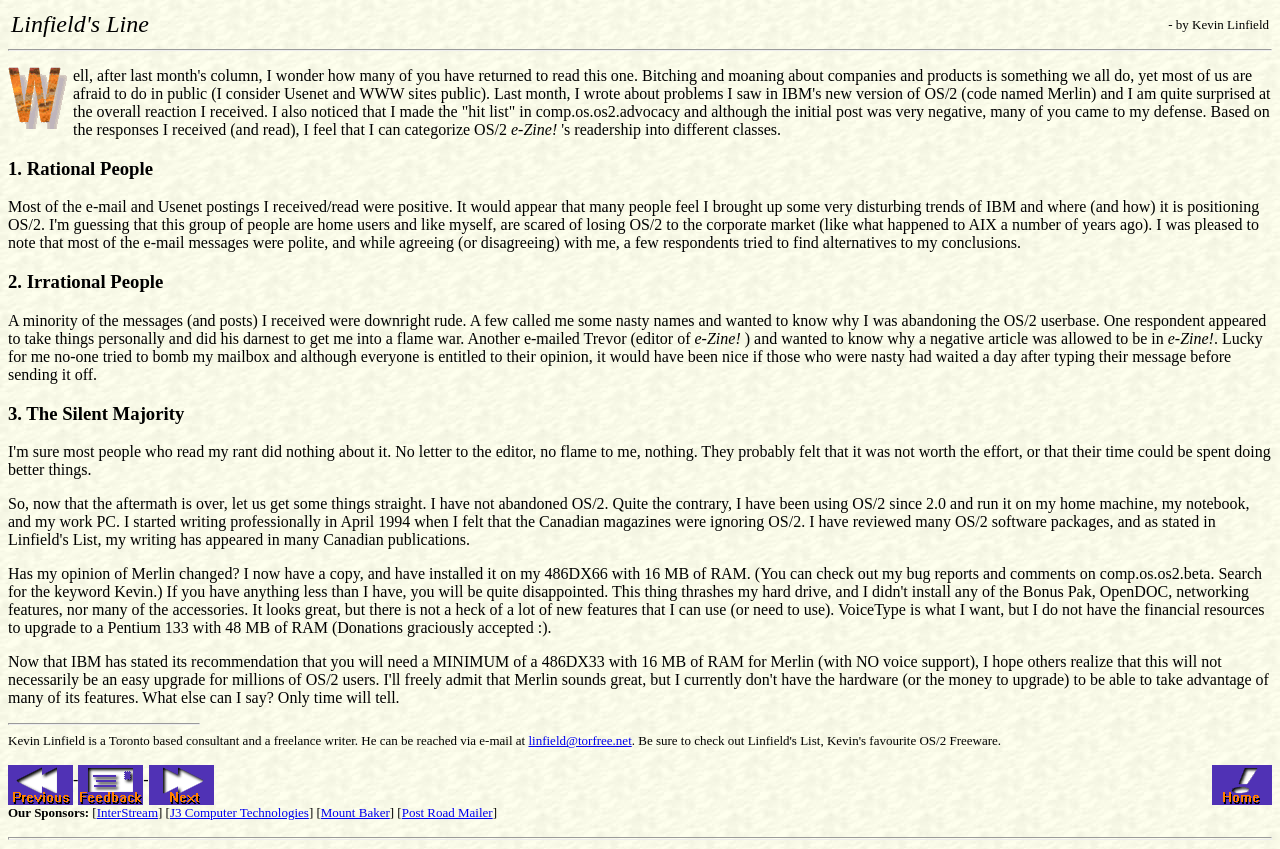Using the provided description: "Mount Baker", find the bounding box coordinates of the corresponding UI element. The output should be four float numbers between 0 and 1, in the format [left, top, right, bottom].

[0.251, 0.949, 0.305, 0.966]